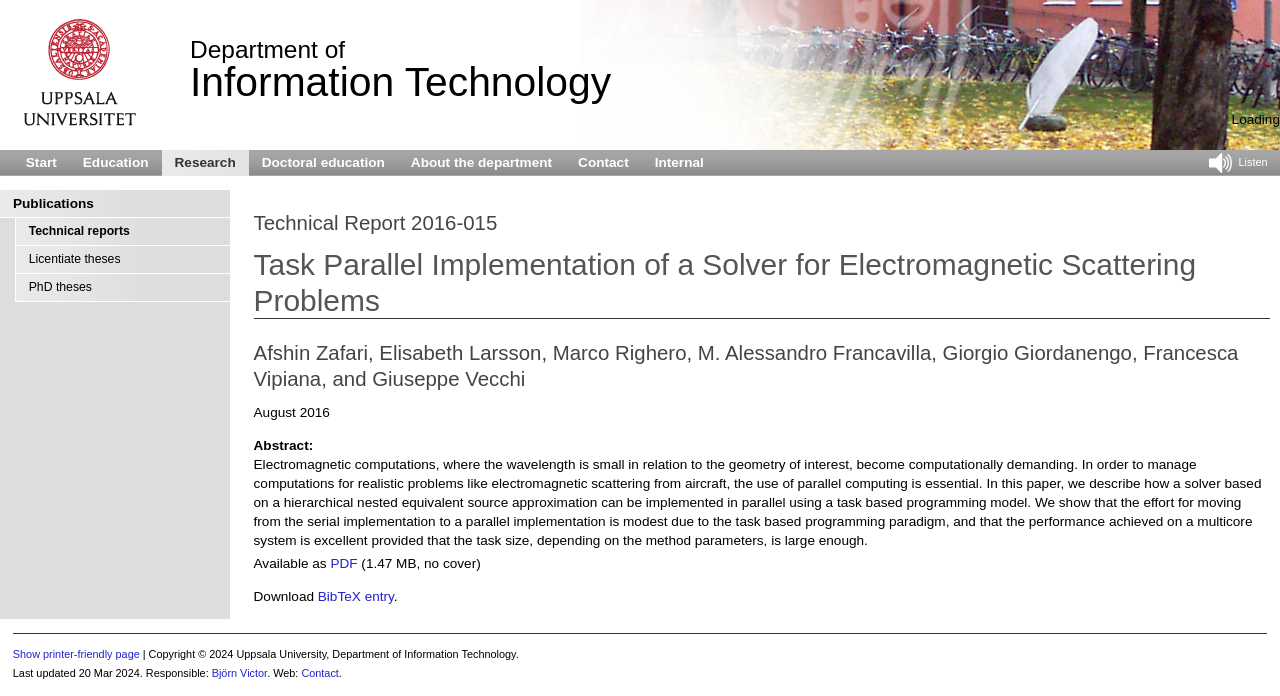Convey a detailed summary of the webpage, mentioning all key elements.

The webpage is about technical reports from the Department of Information Technology at Uppsala University. At the top left, there is a link to the department's homepage. Below it, there is a horizontal navigation menu with links to various sections, including "Start", "Education", "Research", "Doctoral education", "About the department", "Contact", and "Internal". 

On the right side of the navigation menu, there are two links: "Listen" and "Publications". Below the navigation menu, there is a section dedicated to technical reports. The first report is highlighted, with a heading "Technical Report 2016-015" and a subheading "Task Parallel Implementation of a Solver for Electromagnetic Scattering Problems". The authors of the report are listed below the subheading. 

The report's abstract is presented in a blockquote, which describes the use of parallel computing to manage electromagnetic computations. Below the abstract, there are links to download the report in PDF format and to access the BibTeX entry. 

At the bottom of the page, there are links to show a printer-friendly version of the page and to access the copyright information. The webpage also displays the last updated date and the responsible person's contact information.